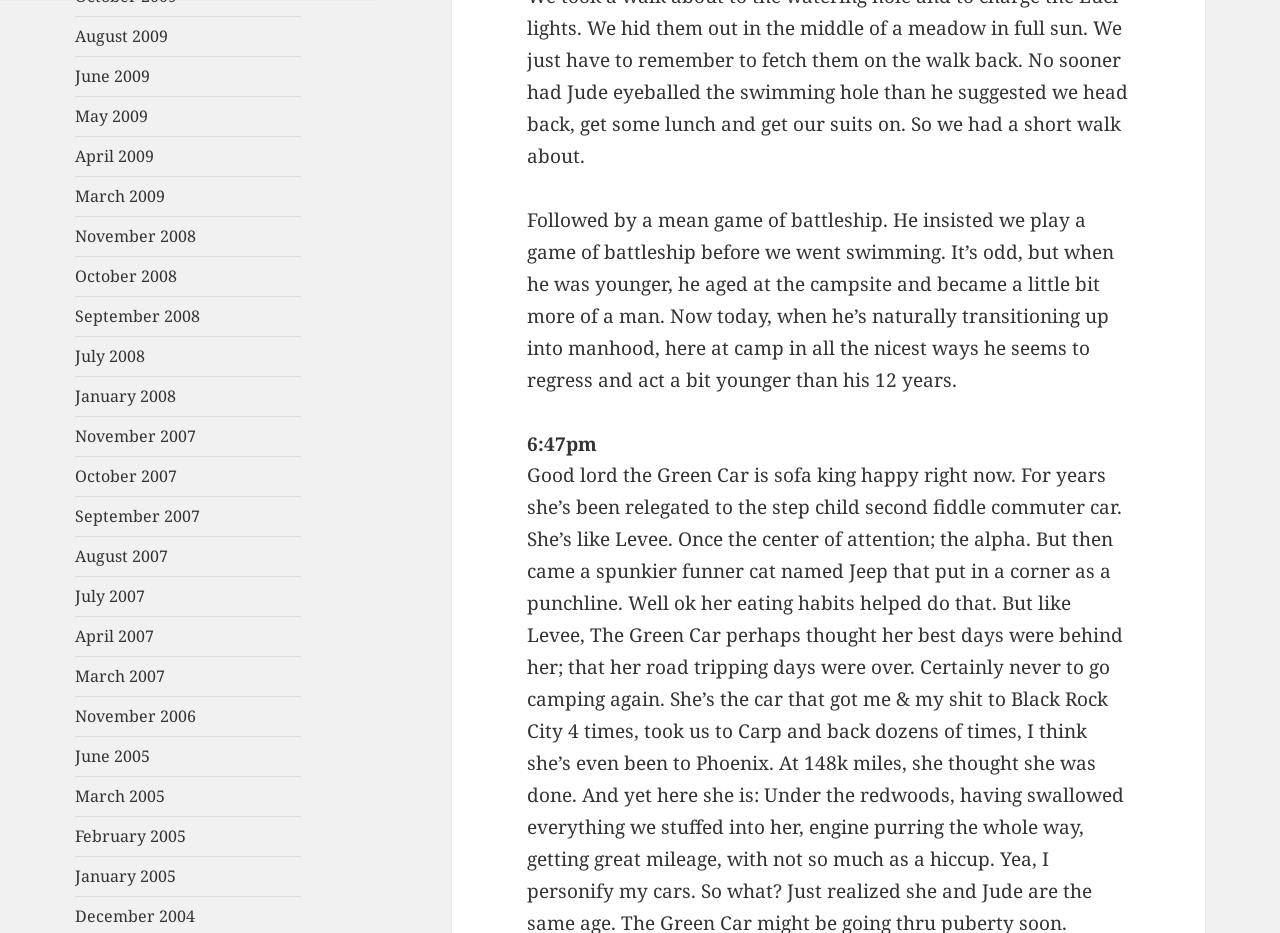Identify the bounding box for the element characterized by the following description: "July 2007".

[0.059, 0.627, 0.114, 0.651]